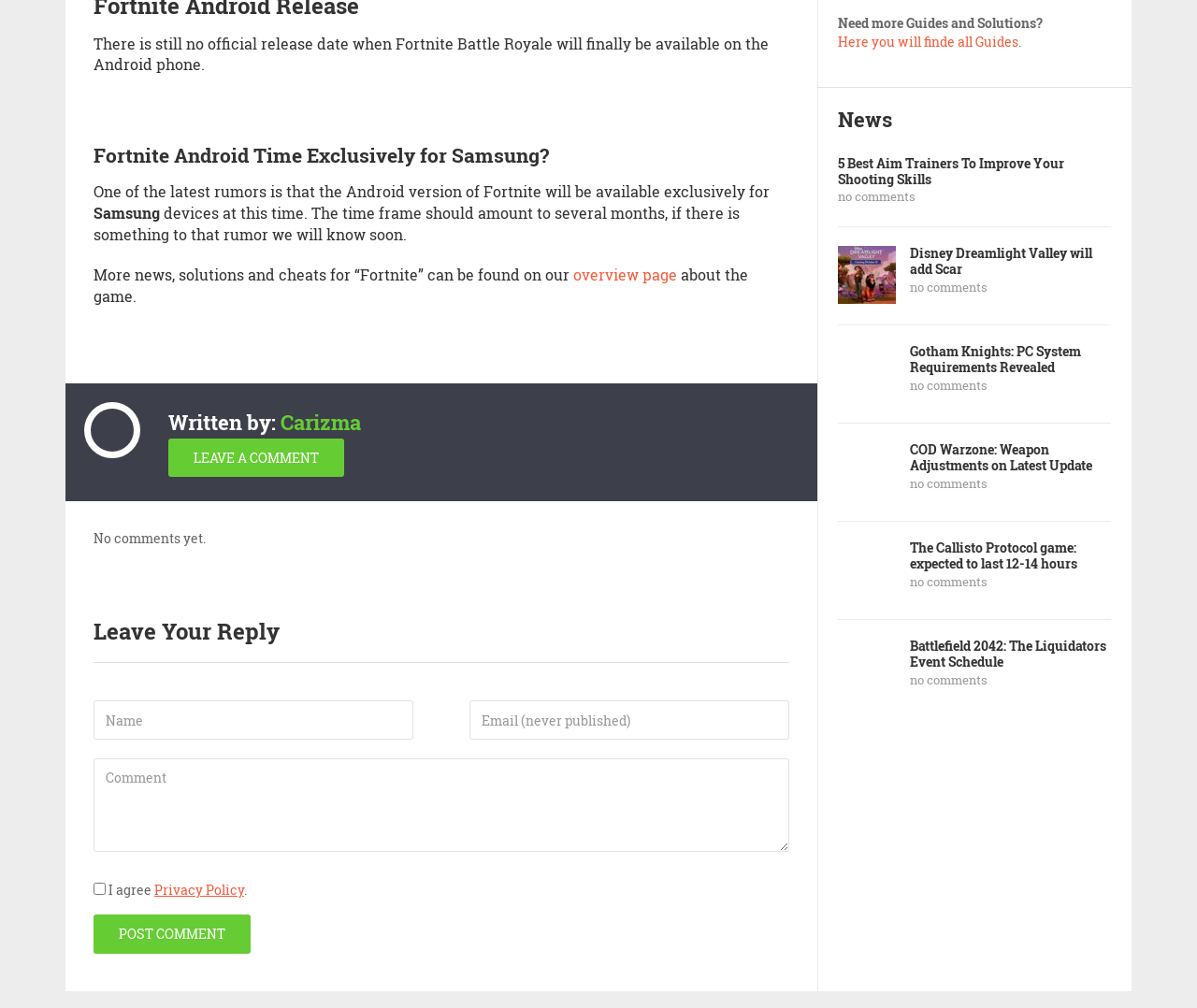Locate the bounding box coordinates of the segment that needs to be clicked to meet this instruction: "Read more about Fortnite".

[0.479, 0.263, 0.566, 0.282]